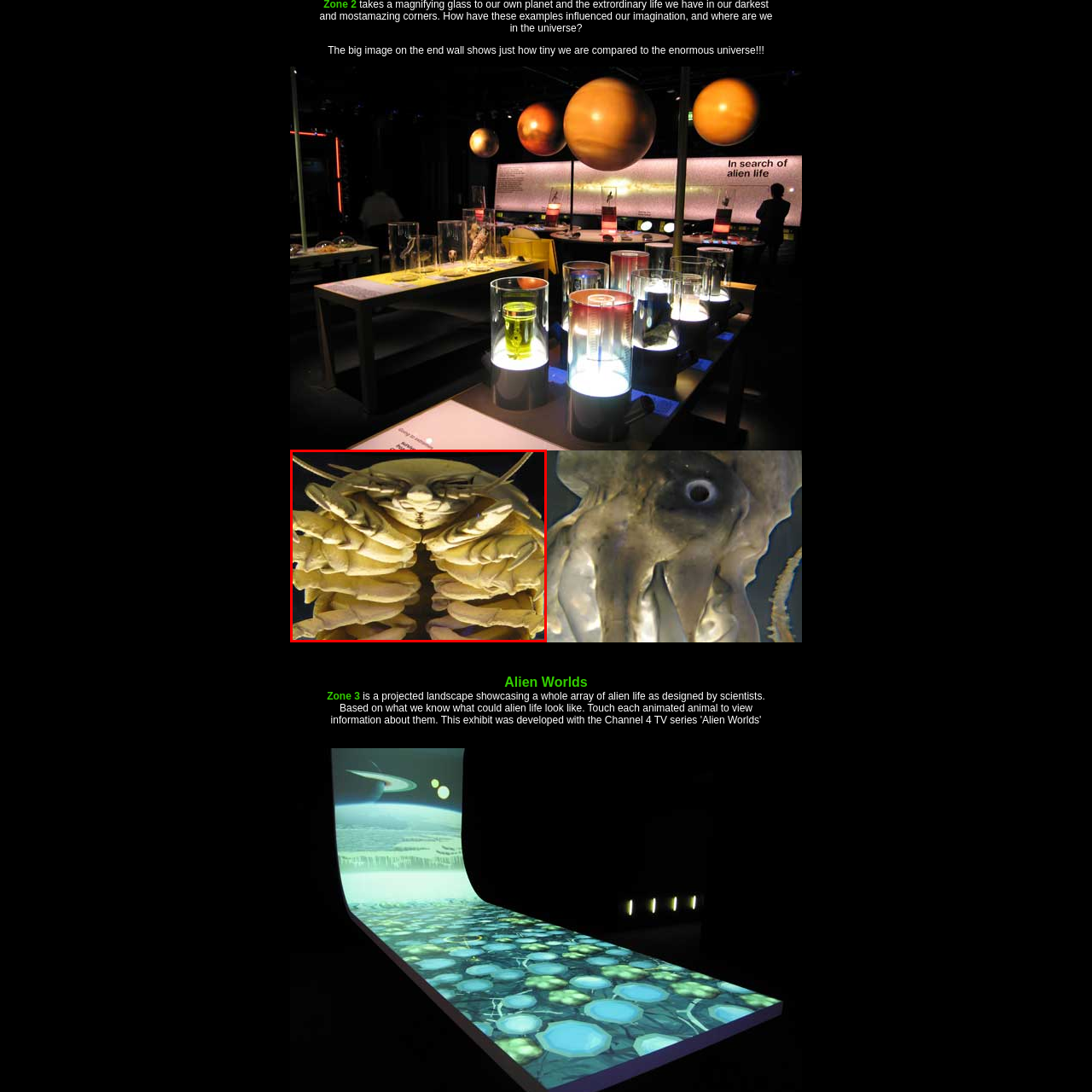Direct your attention to the zone enclosed by the orange box, What is the purpose of the creature's appendages? 
Give your response in a single word or phrase.

specialized functions